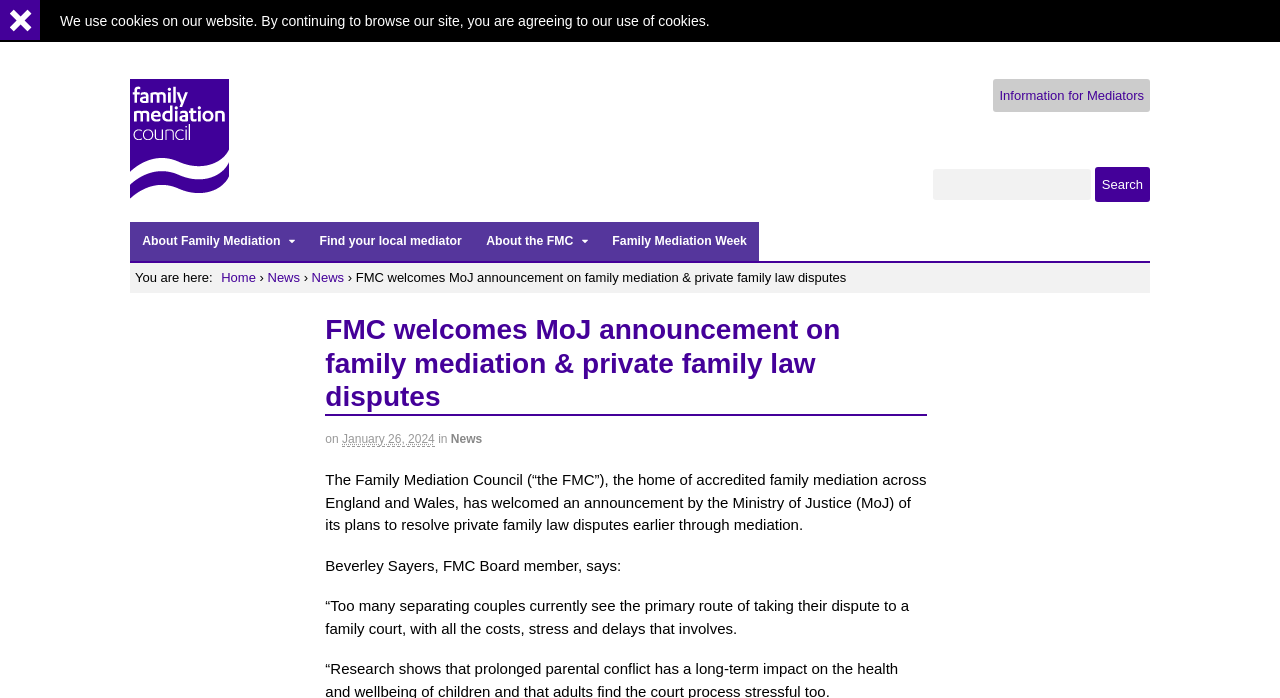What is the role of Beverley Sayers?
Using the details from the image, give an elaborate explanation to answer the question.

The role of Beverley Sayers can be found in the text content of the webpage, which mentions 'Beverley Sayers, FMC Board member' in a quote, indicating that she is a member of the Family Mediation Council's board.